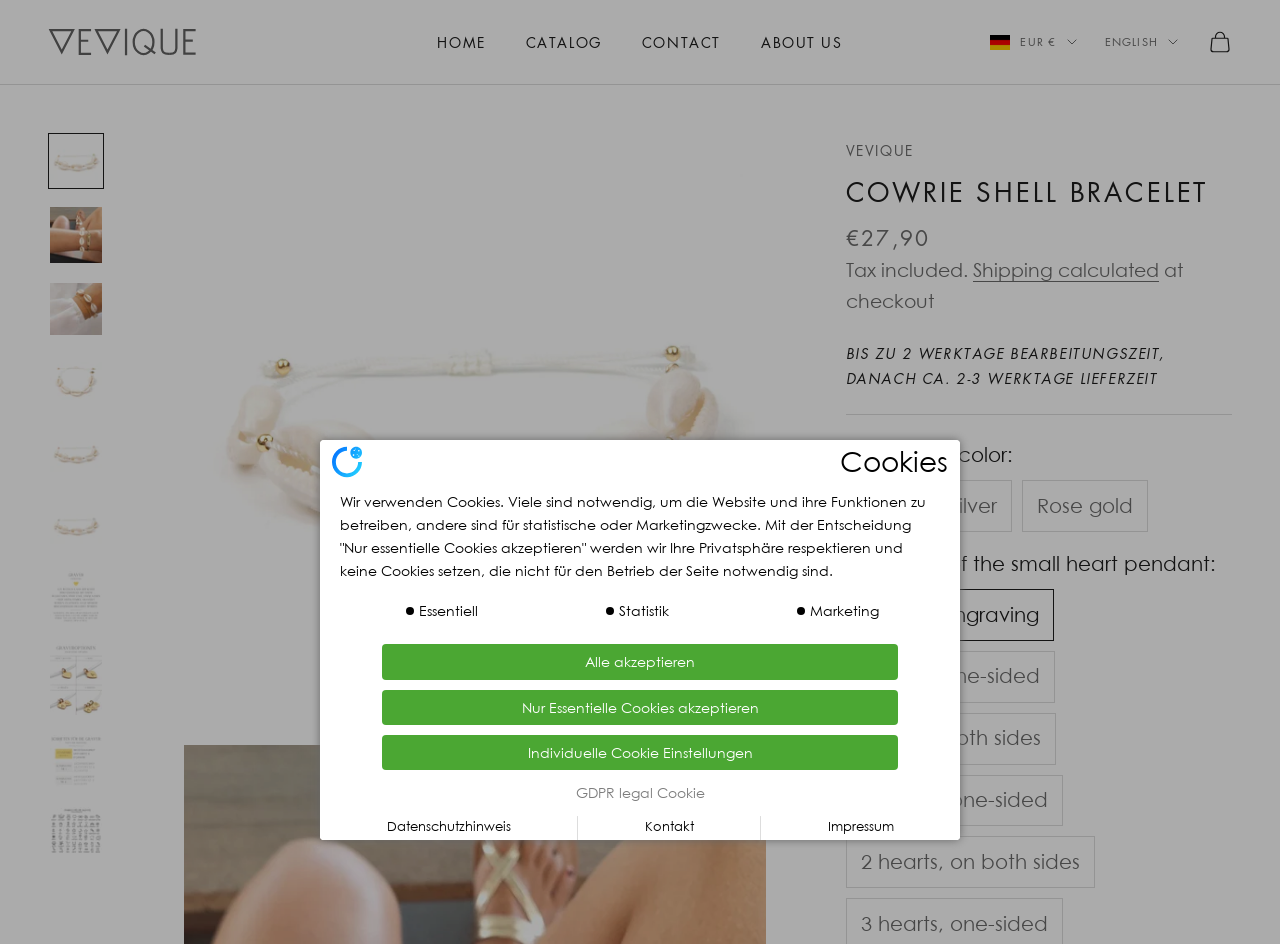Please identify the bounding box coordinates of the clickable area that will allow you to execute the instruction: "Click the 'HOME' link".

[0.342, 0.032, 0.379, 0.058]